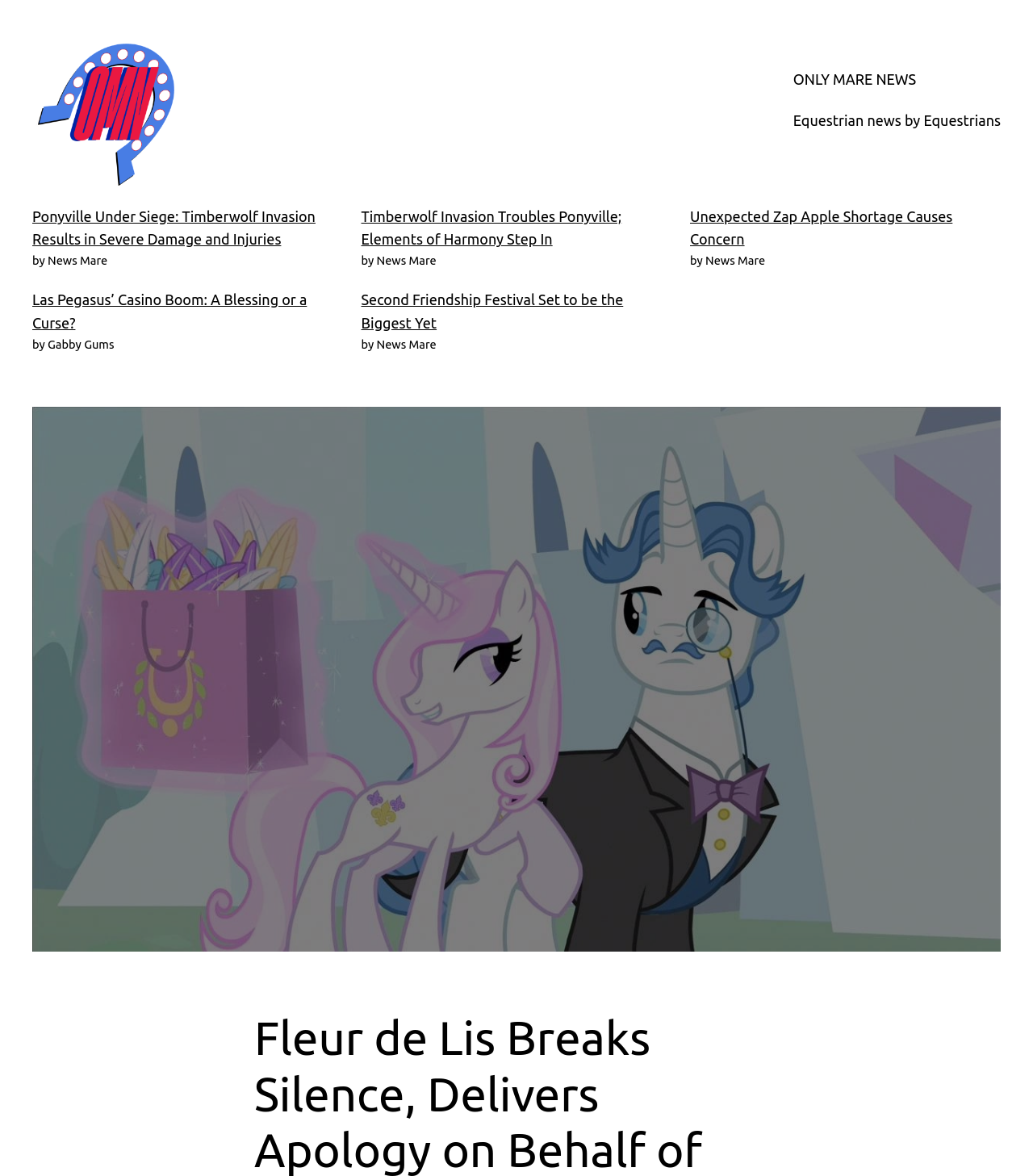Look at the image and write a detailed answer to the question: 
What is the name of the news website?

The name of the news website can be determined by looking at the top-left corner of the webpage, where the logo and text 'Only Mare News' are displayed.